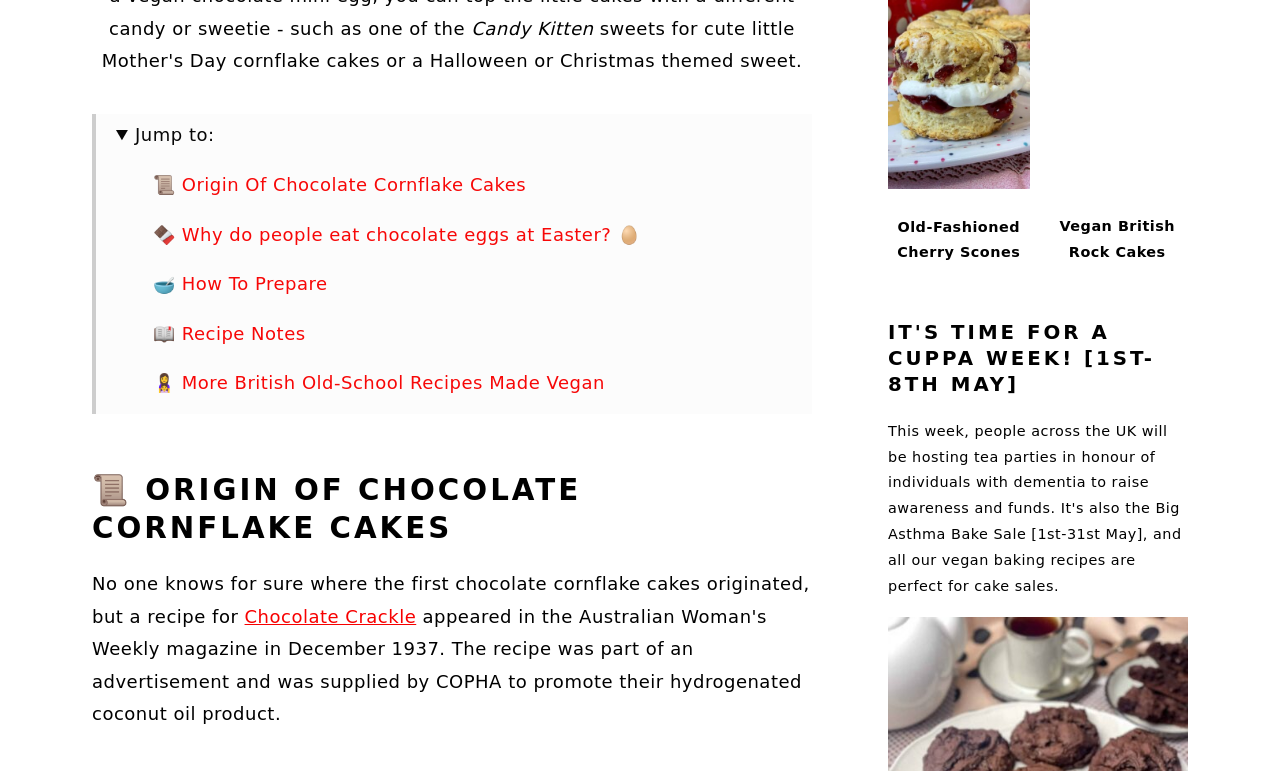Please find the bounding box coordinates of the clickable region needed to complete the following instruction: "Learn about chocolate crackle". The bounding box coordinates must consist of four float numbers between 0 and 1, i.e., [left, top, right, bottom].

[0.191, 0.786, 0.325, 0.813]